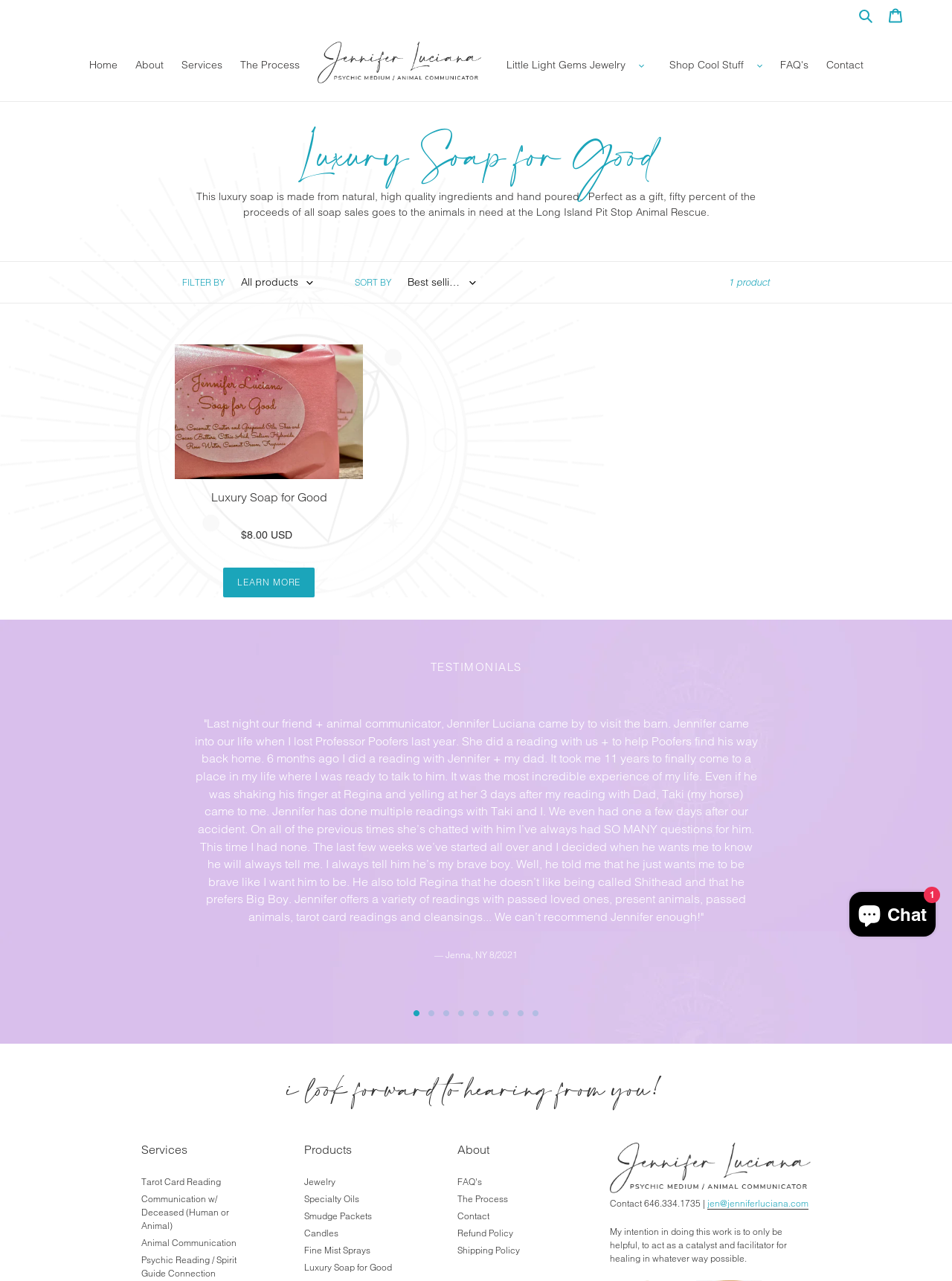Using the description: "Little Light Gems Jewelry", identify the bounding box of the corresponding UI element in the screenshot.

[0.524, 0.043, 0.664, 0.057]